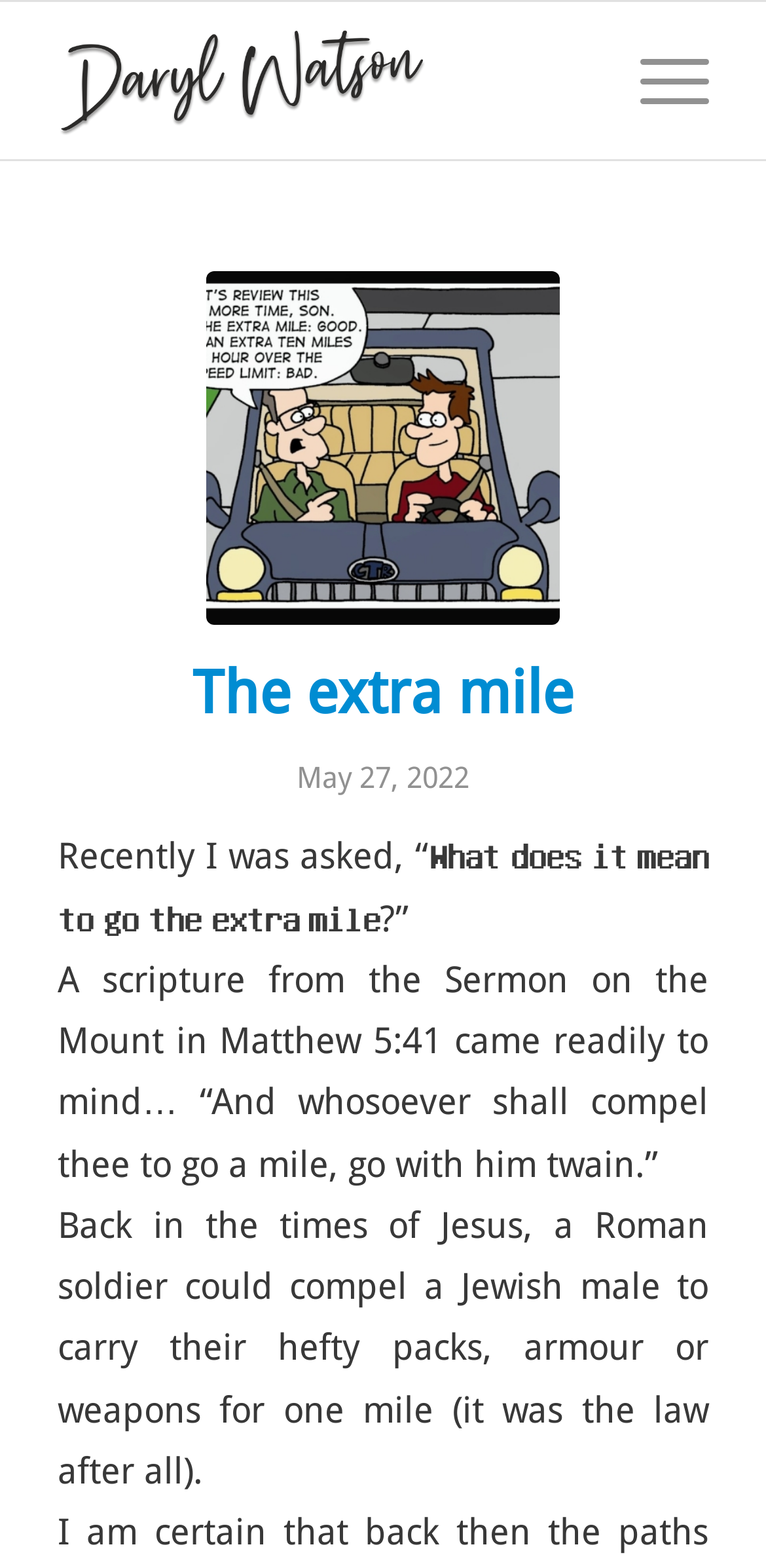Can you find and generate the webpage's heading?

The extra mile